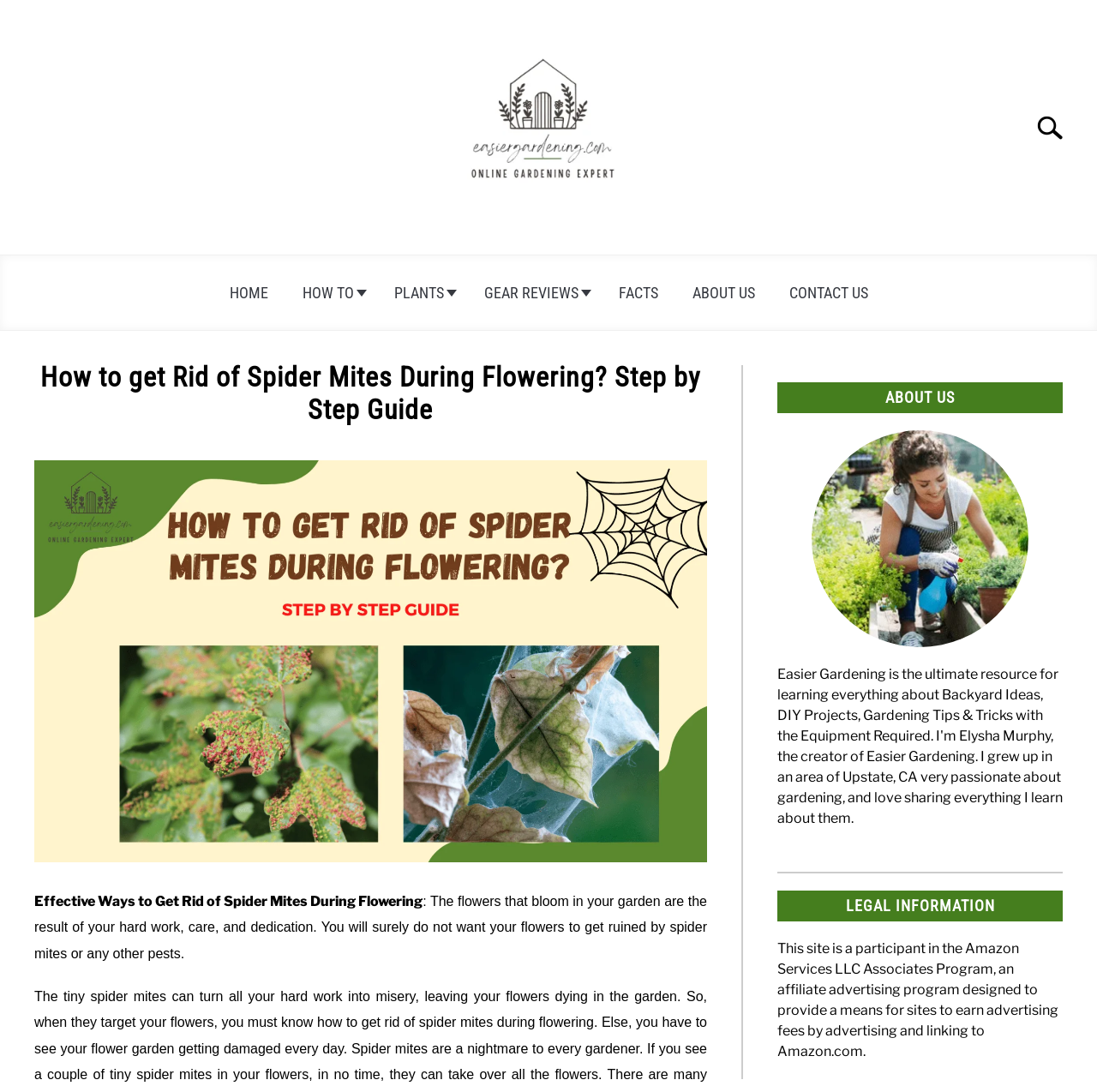Determine the primary headline of the webpage.

How to get Rid of Spider Mites During Flowering? Step by Step Guide